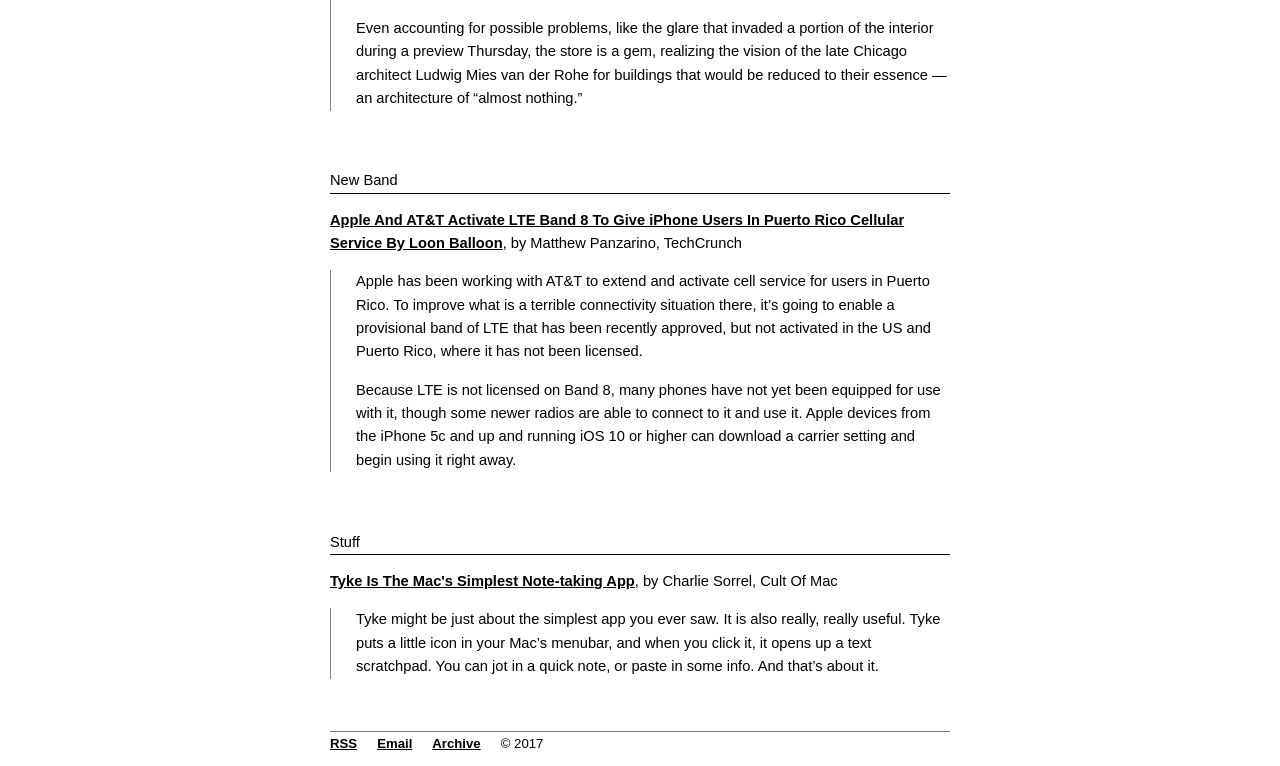What is the format of the text scratchpad in Tyke?
Please answer using one word or phrase, based on the screenshot.

Text